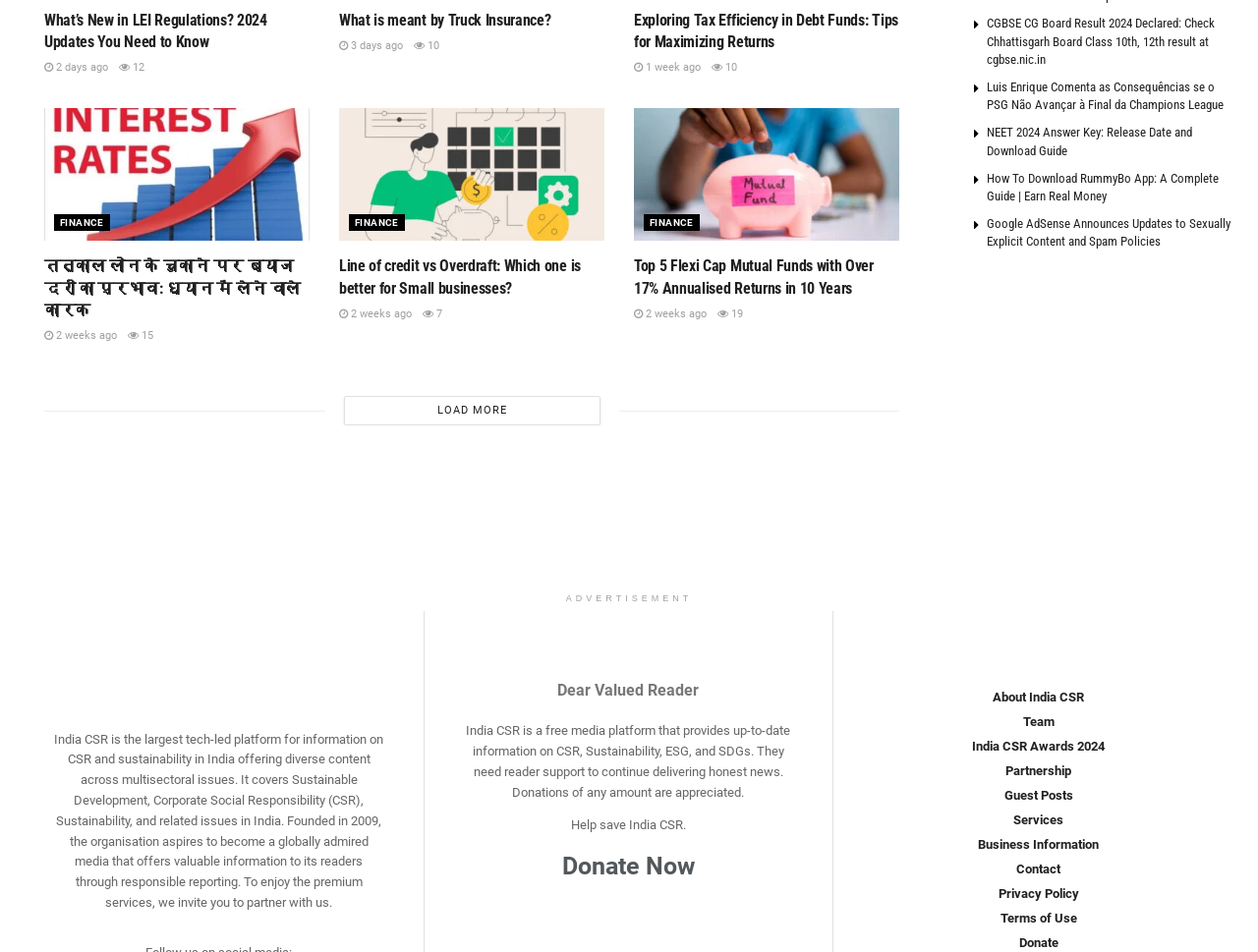Please give a short response to the question using one word or a phrase:
What is the category of the article 'Line of credit vs Overdraft'?

FINANCE